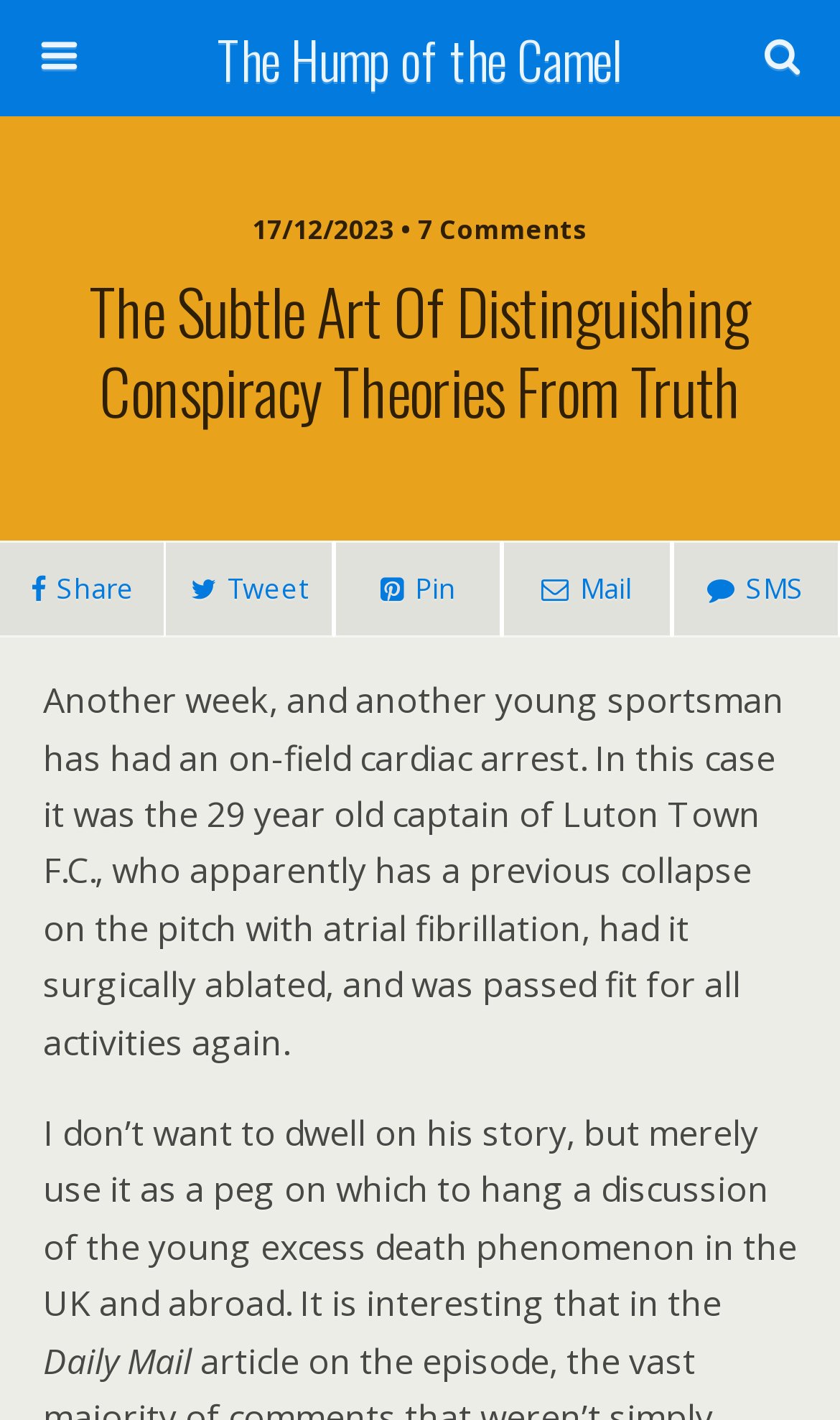How many comments are there on the article?
Refer to the image and provide a detailed answer to the question.

I found the number of comments by looking at the StaticText element with the text '17/12/2023 • 7 Comments' which indicates the number of comments on the article.